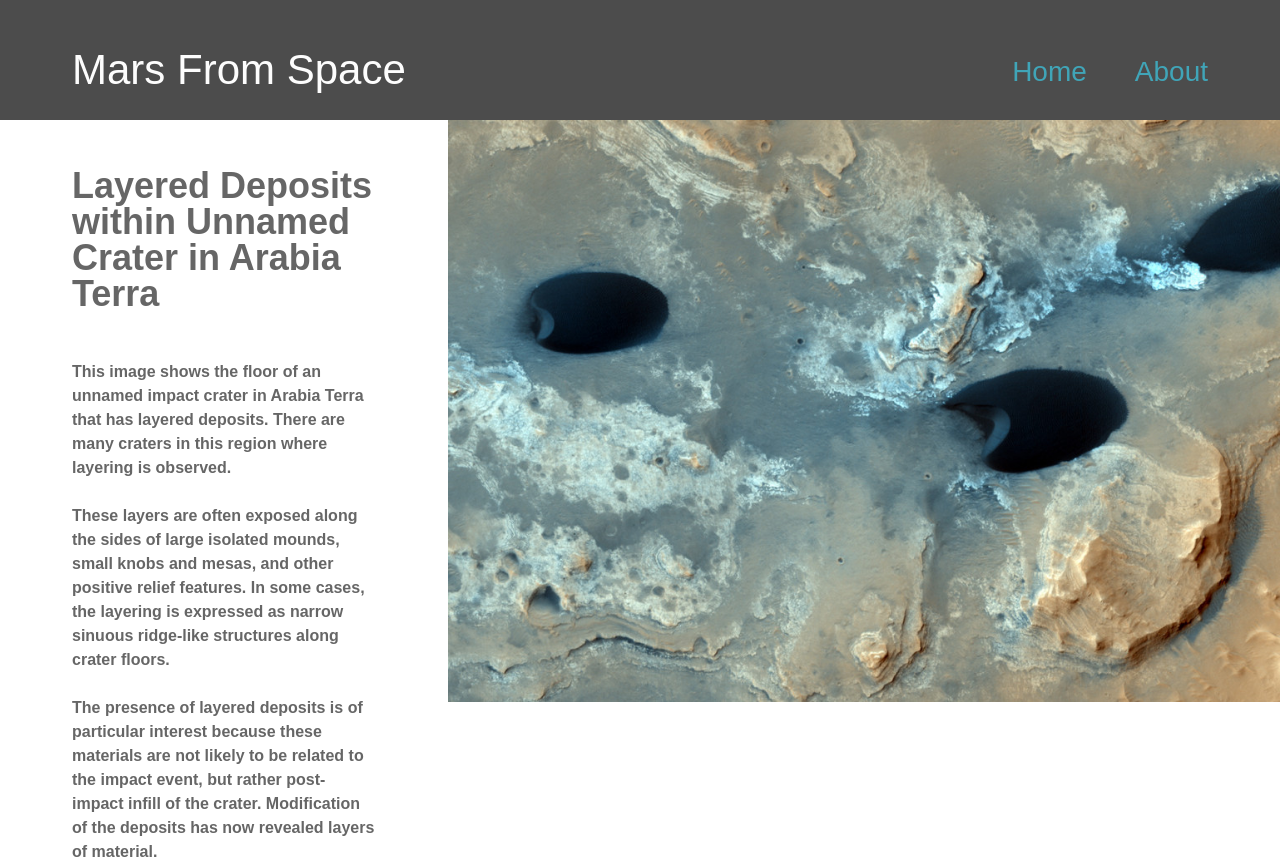Create a detailed summary of all the visual and textual information on the webpage.

The webpage is about layered deposits within an unnamed crater in Arabia Terra on Mars. At the top left, there is a heading "Mars From Space" with a link to the same title. Below this heading, there is another heading "Layered Deposits within Unnamed Crater in Arabia Terra" which is positioned at the top left of the page. 

To the right of the "Mars From Space" heading, there are two links, "Home" and "About", positioned at the top right corner of the page. 

Below the "Layered Deposits within Unnamed Crater in Arabia Terra" heading, there are three paragraphs of text. The first paragraph describes the image, stating that it shows the floor of an unnamed impact crater in Arabia Terra with layered deposits. The second paragraph explains that these layers are often exposed along the sides of large isolated mounds, small knobs, and mesas, and other positive relief features. The third paragraph discusses the significance of the layered deposits, suggesting that they are not related to the impact event but rather post-impact infill of the crater.

At the bottom right of the page, there is a link with no text, which is positioned below the three paragraphs of text.